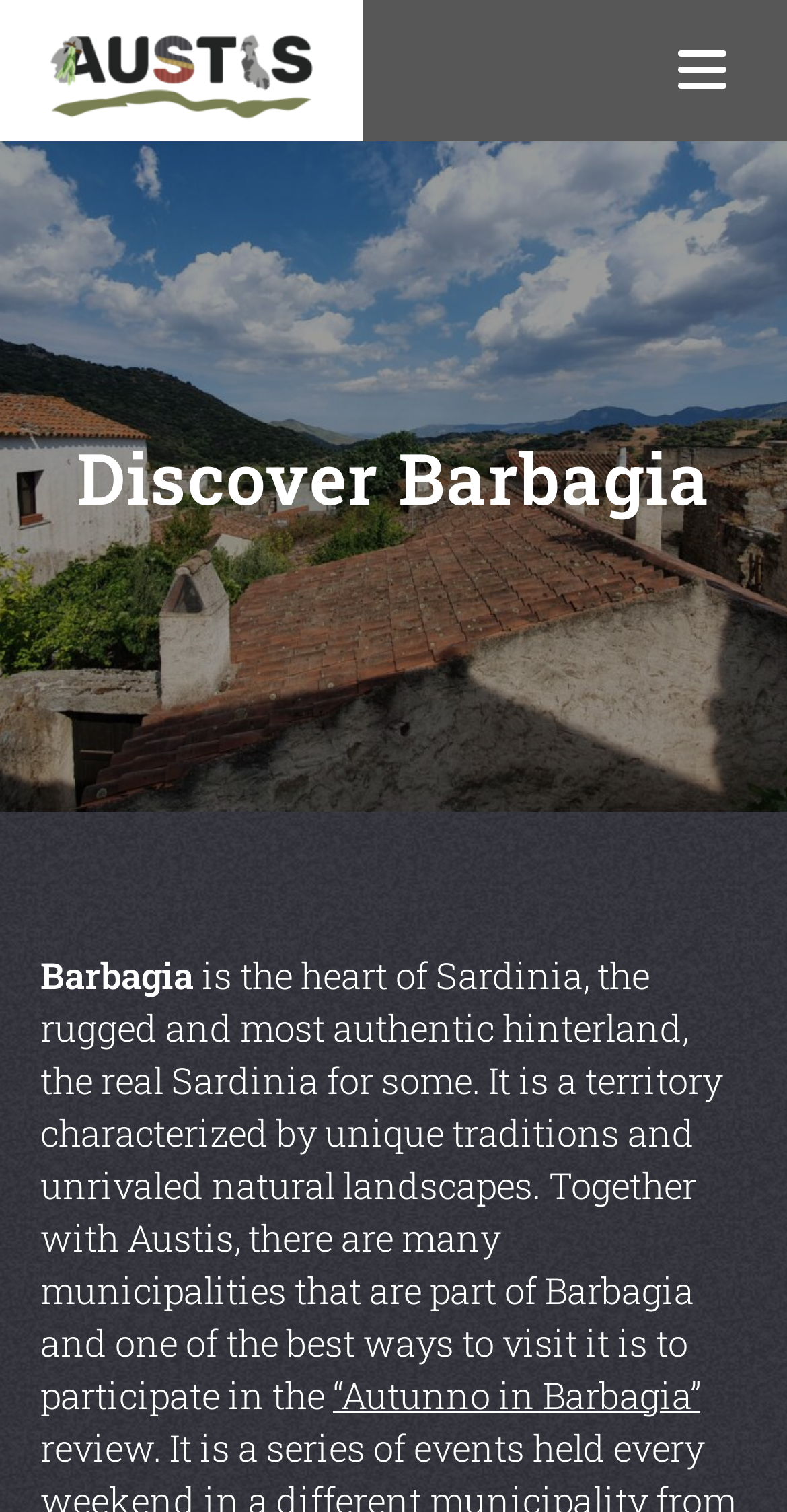Give a one-word or one-phrase response to the question: 
How many images are on the page?

2